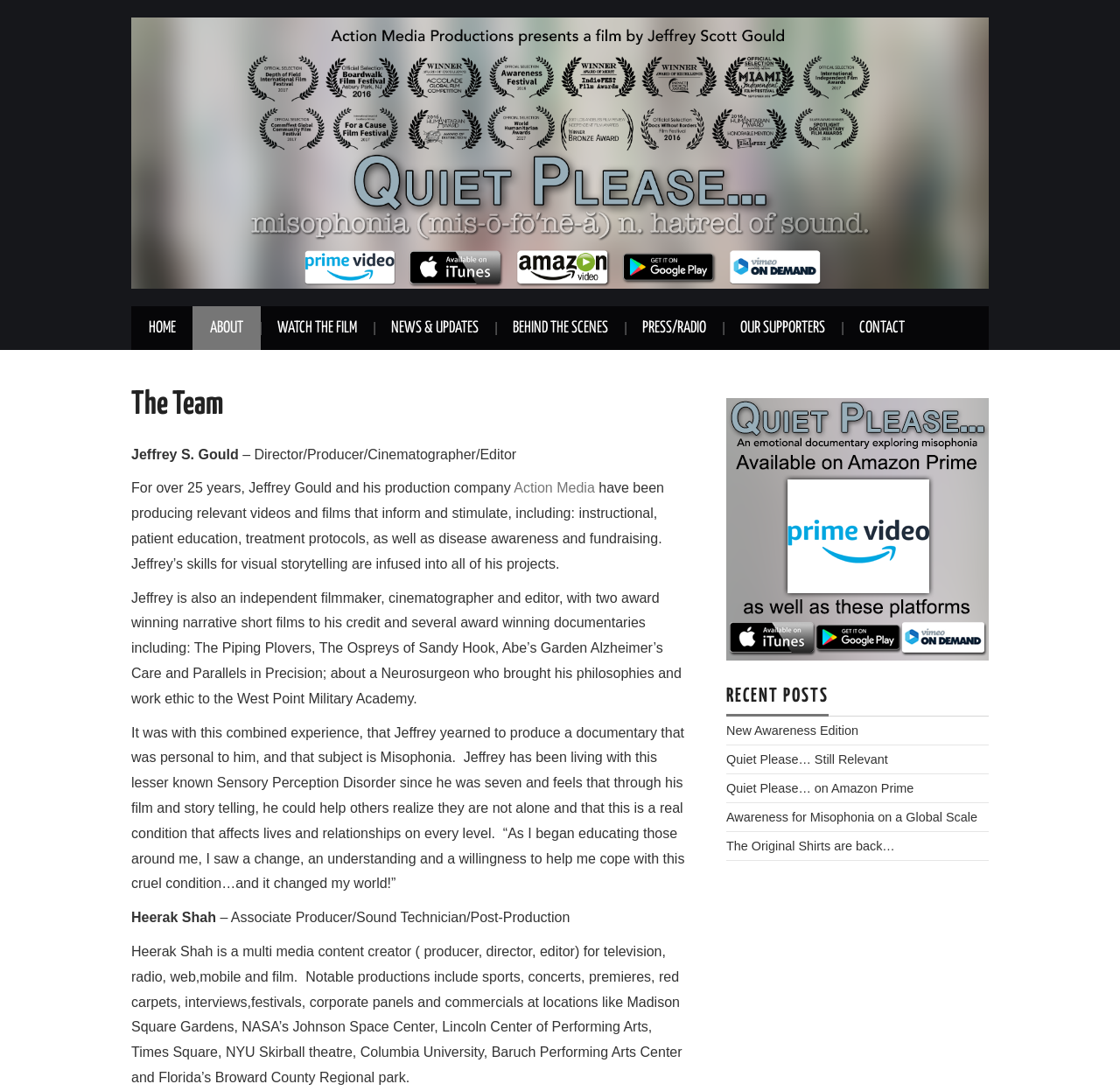Can you determine the bounding box coordinates of the area that needs to be clicked to fulfill the following instruction: "Read about Jeffrey S. Gould"?

[0.117, 0.409, 0.217, 0.423]